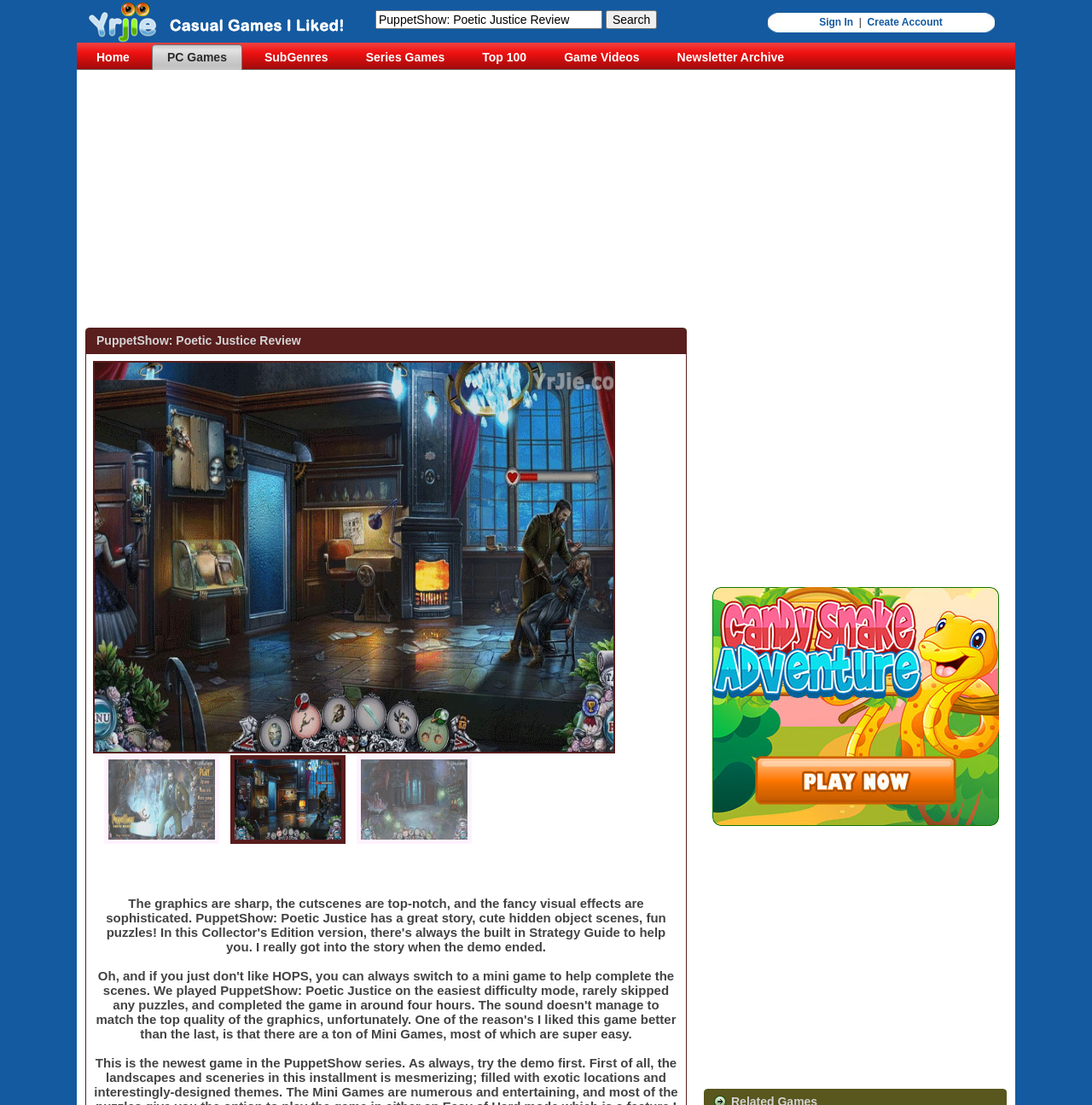Identify the bounding box coordinates for the element you need to click to achieve the following task: "Create a new account". The coordinates must be four float values ranging from 0 to 1, formatted as [left, top, right, bottom].

[0.794, 0.015, 0.863, 0.025]